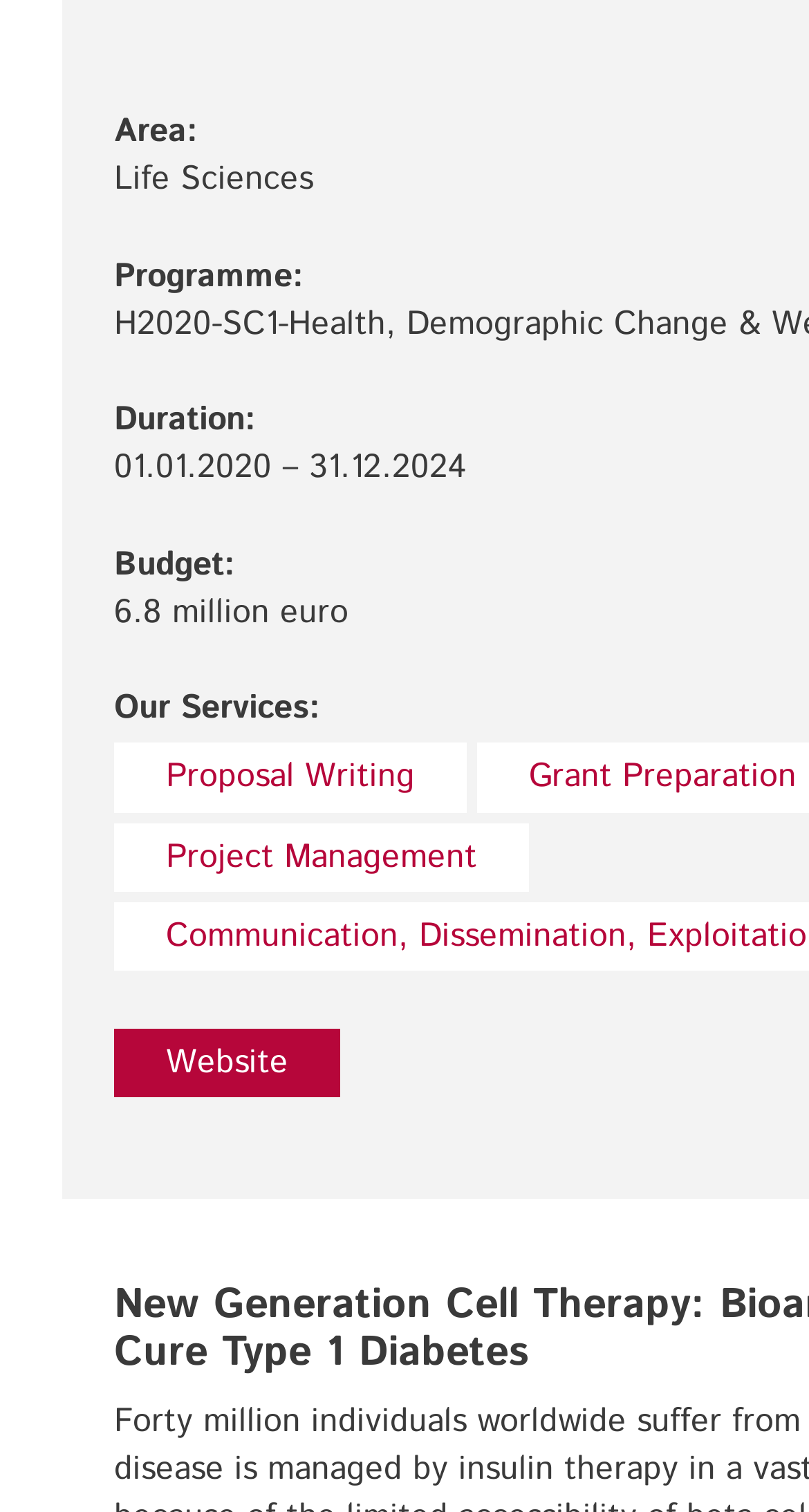Provide the bounding box coordinates for the UI element that is described as: "Proposal Writing".

[0.141, 0.492, 0.577, 0.537]